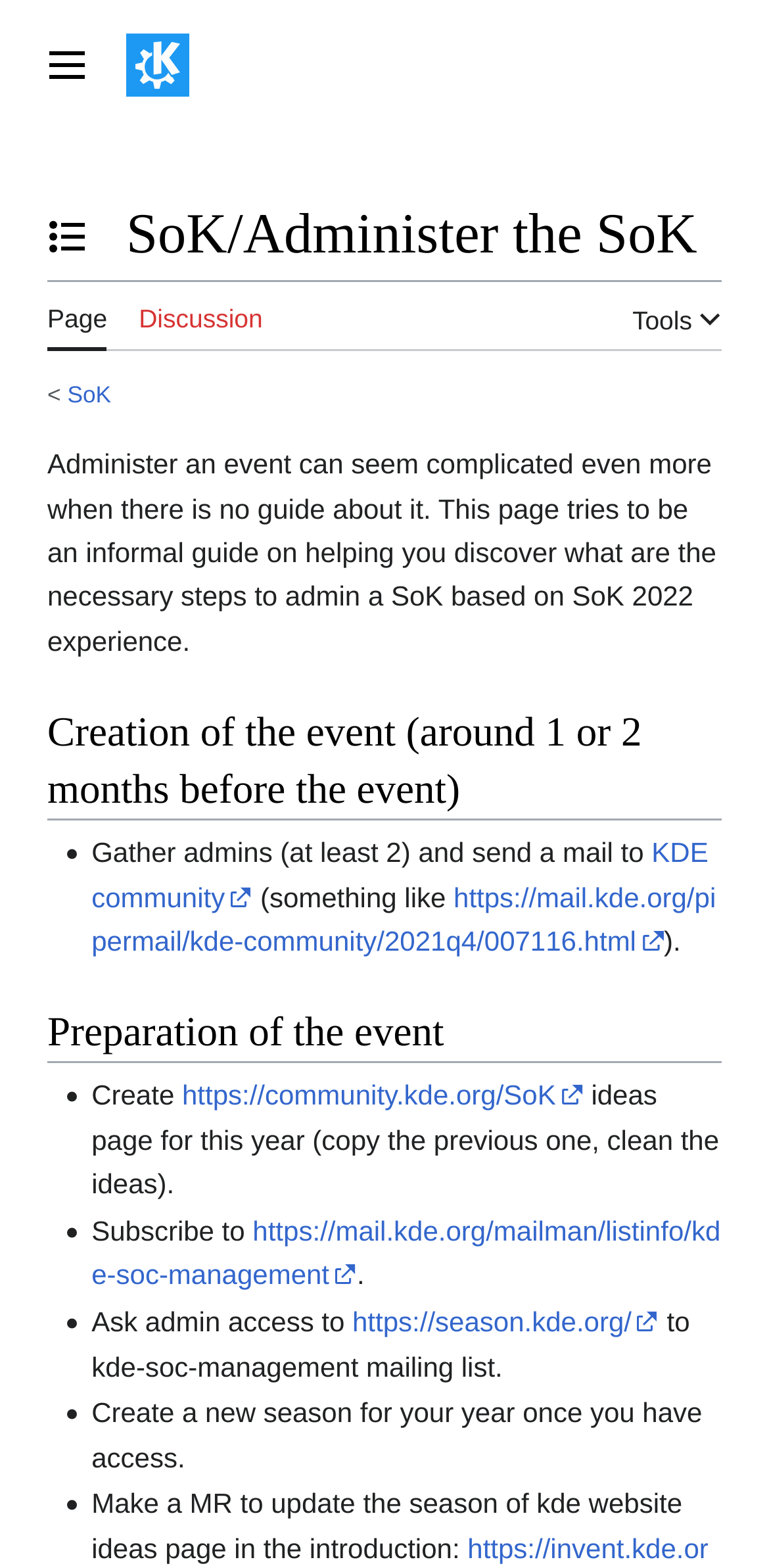What is the purpose of this webpage?
Give a detailed and exhaustive answer to the question.

Based on the webpage content, it appears that the purpose of this webpage is to provide a guide on how to administer a Season of KDE (SoK) event, specifically based on the experience of SoK 2022.